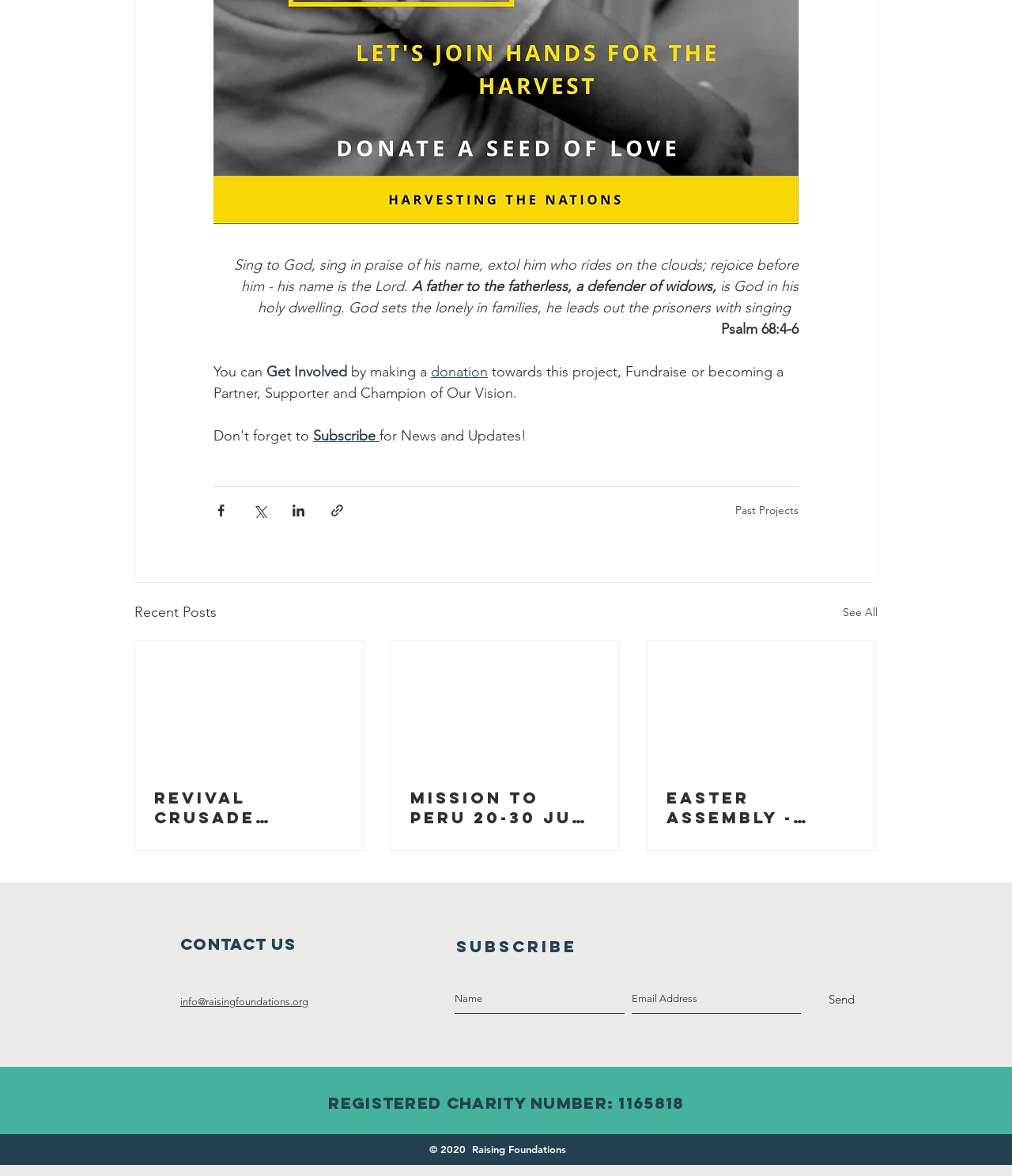Give a concise answer using only one word or phrase for this question:
What is the purpose of the 'Get Involved' link?

To make a donation